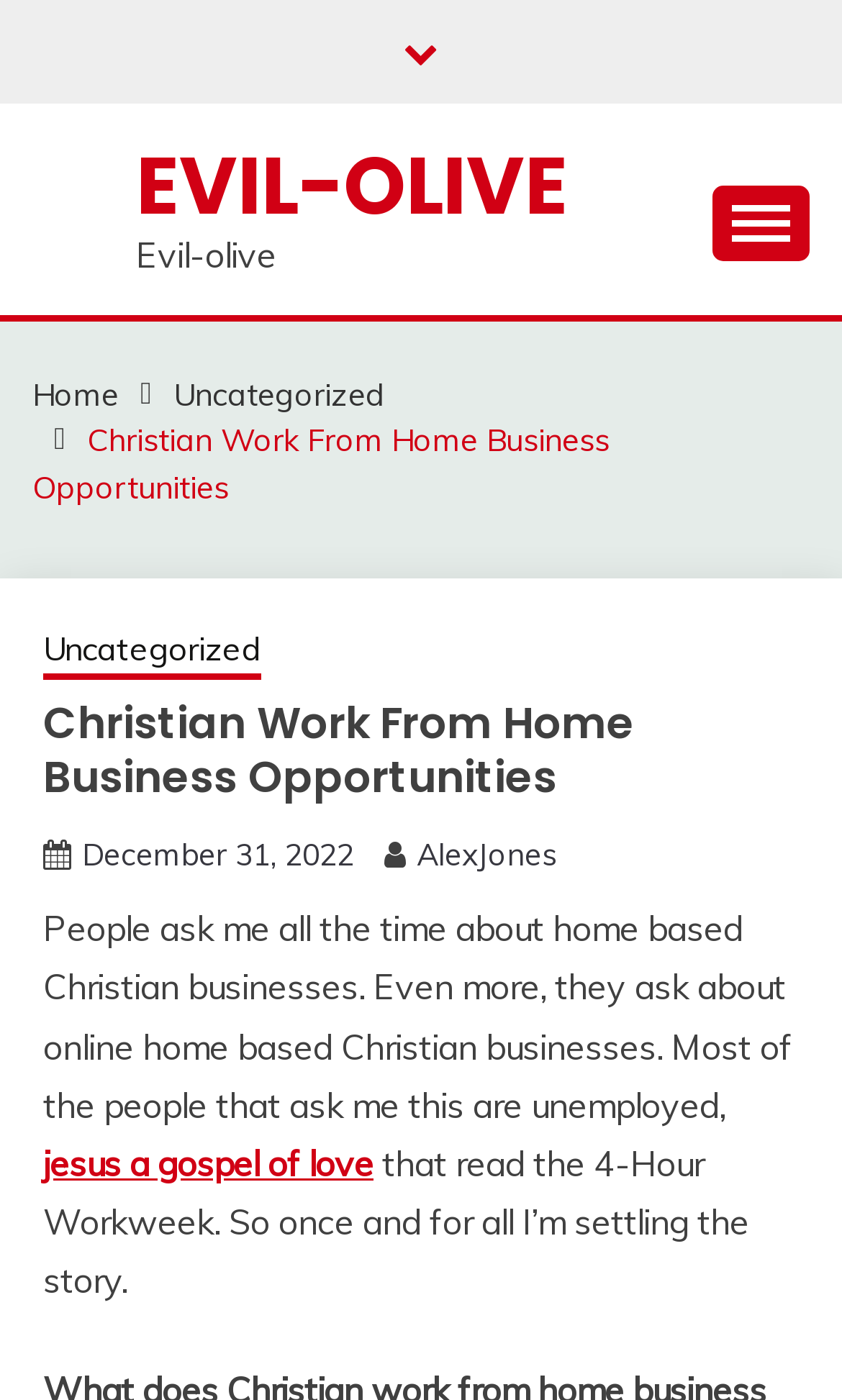Please determine the bounding box coordinates for the element with the description: "December 31, 2022December 31, 2022".

[0.097, 0.597, 0.421, 0.625]